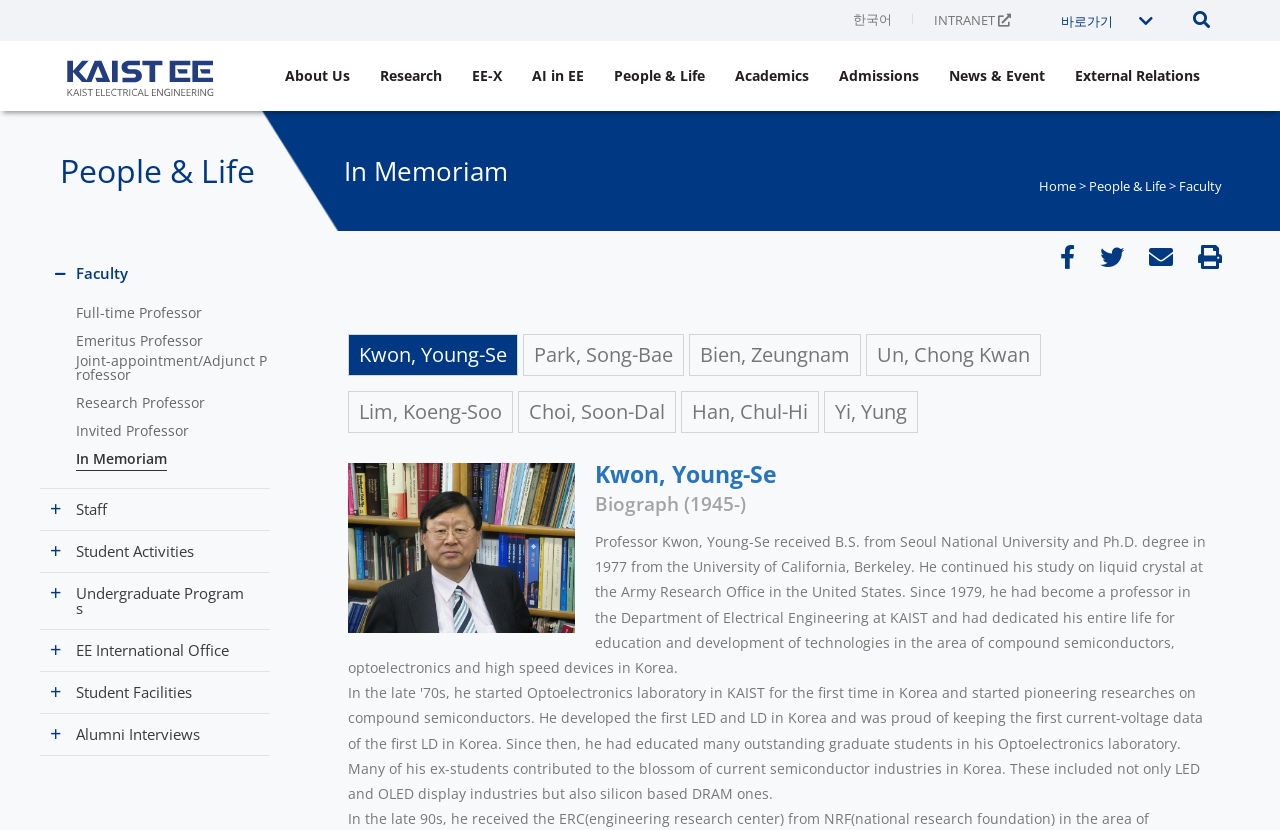What is the degree received by Professor Kwon?
Using the information from the image, provide a comprehensive answer to the question.

I found the answer by reading the biographical text about Professor Kwon which mentions that he received a Ph.D. degree in 1977 from the University of California, Berkeley.